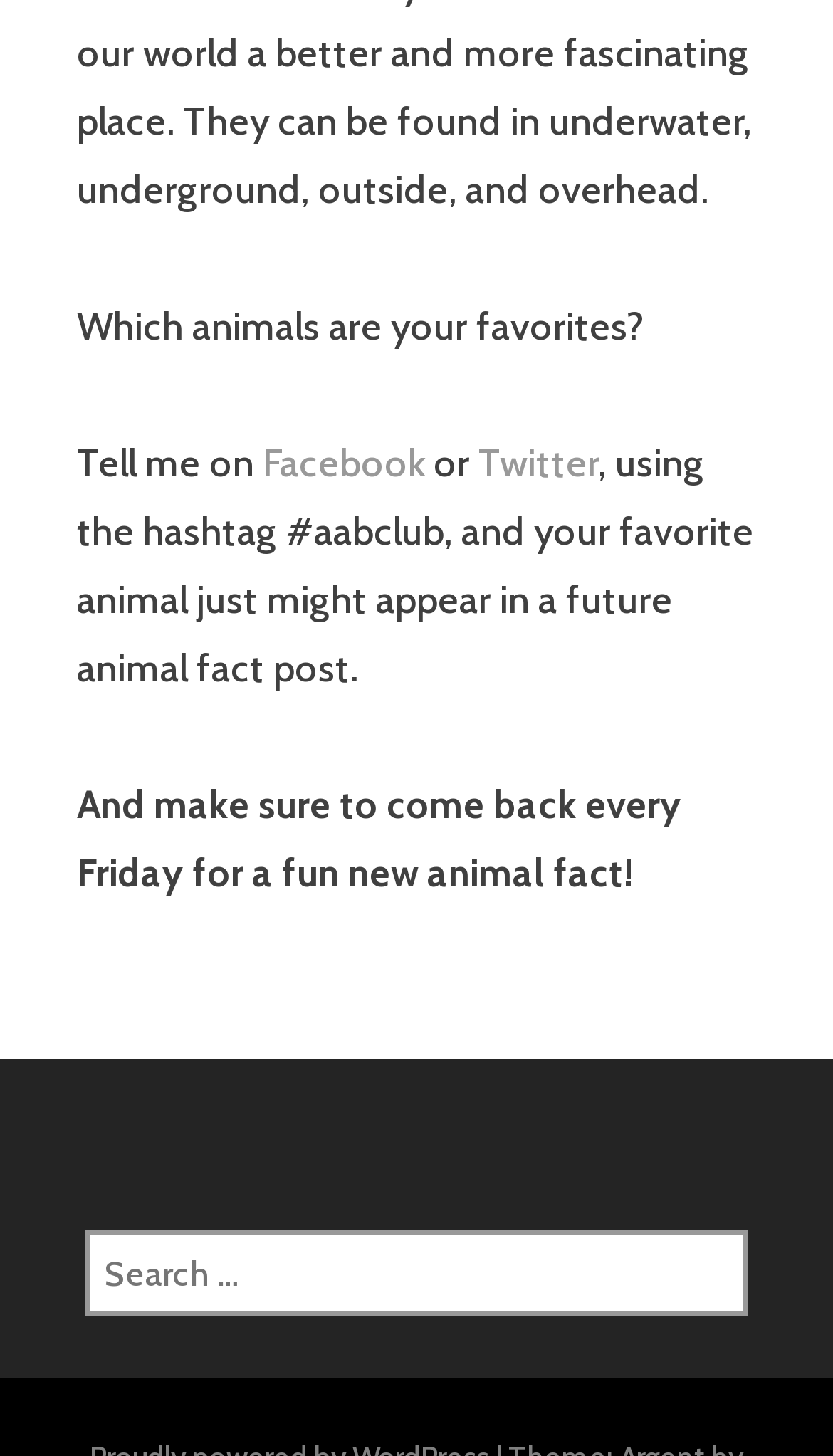Please provide a short answer using a single word or phrase for the question:
What happens if users share their favorite animals?

Might appear in a future post